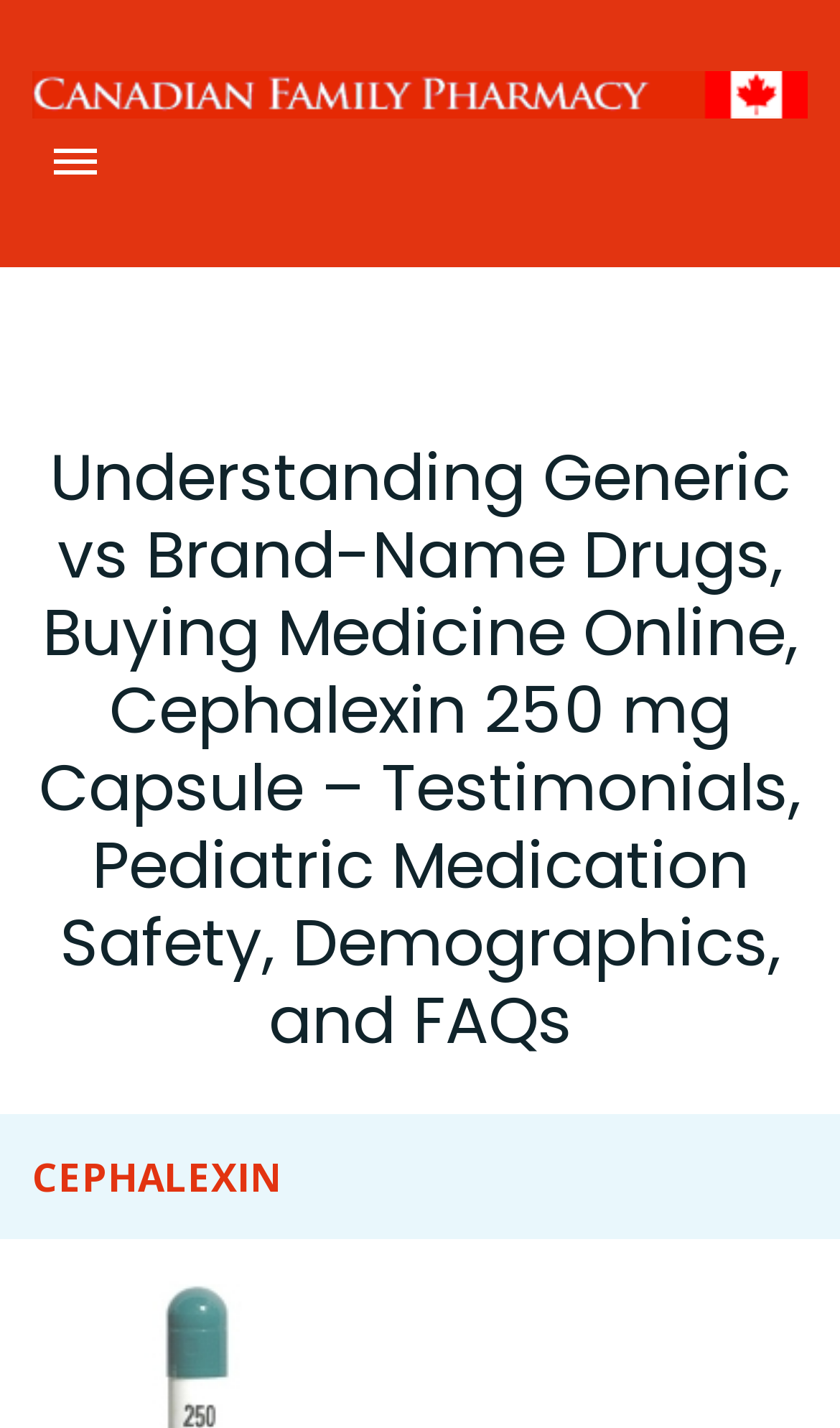Mark the bounding box of the element that matches the following description: "Services".

[0.088, 0.253, 0.247, 0.298]